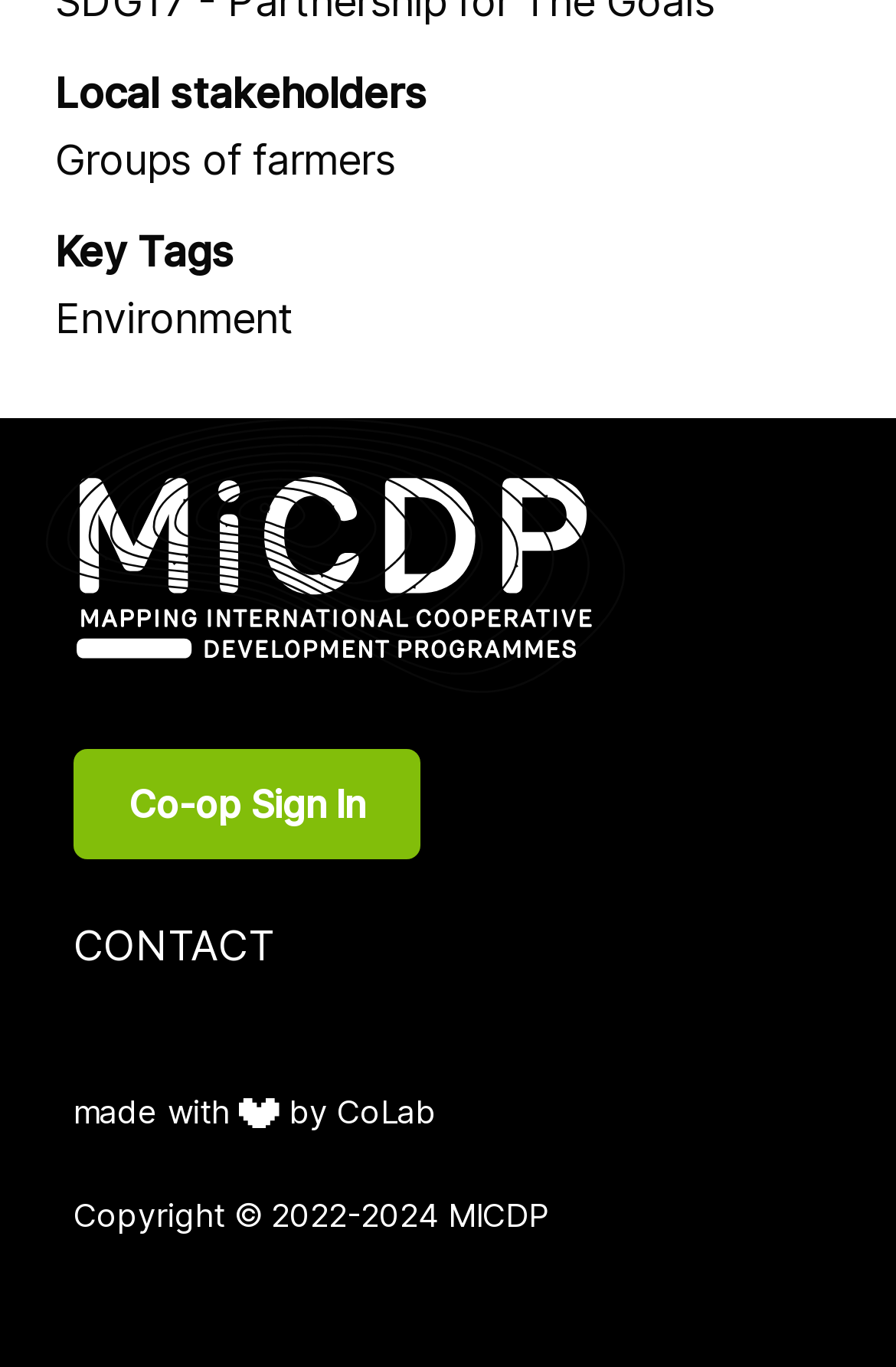Provide the bounding box coordinates, formatted as (top-left x, top-left y, bottom-right x, bottom-right y), with all values being floating point numbers between 0 and 1. Identify the bounding box of the UI element that matches the description: Mapping International Cooperative Development Programmes

[0.051, 0.306, 0.918, 0.508]